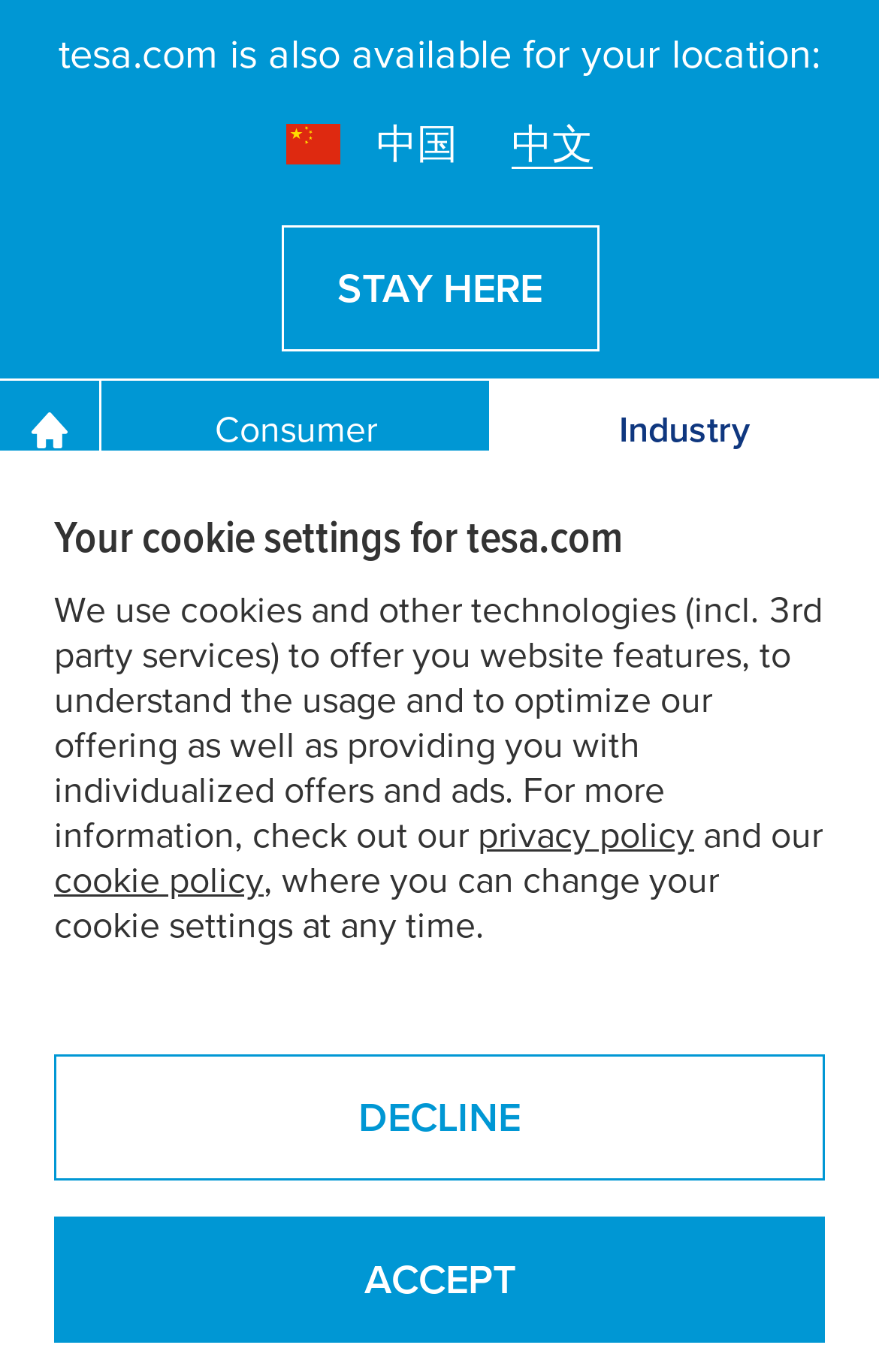Locate the coordinates of the bounding box for the clickable region that fulfills this instruction: "Search for something".

[0.713, 0.419, 0.795, 0.471]